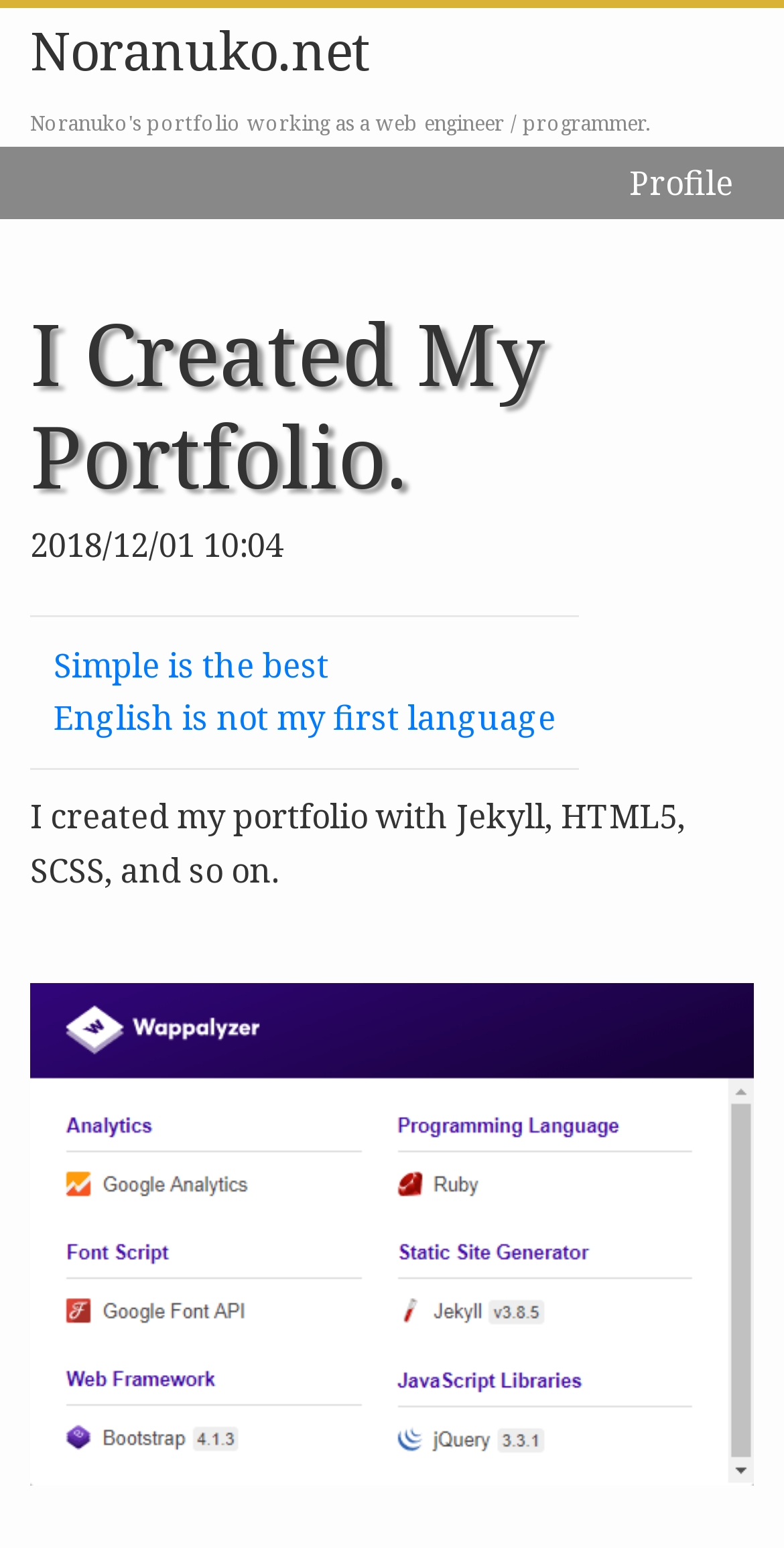Give a short answer to this question using one word or a phrase:
How many links are in the profile section?

3